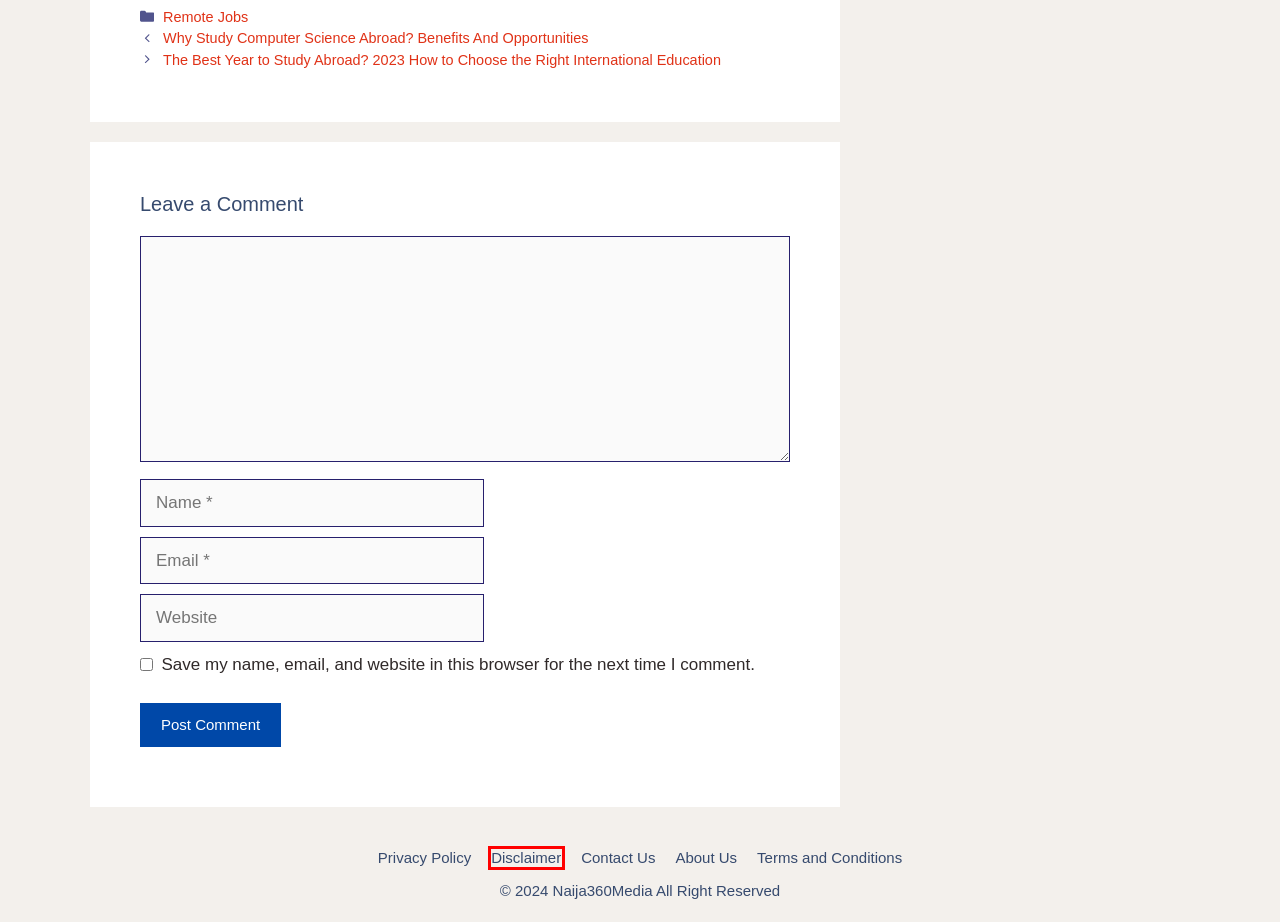Examine the screenshot of a webpage featuring a red bounding box and identify the best matching webpage description for the new page that results from clicking the element within the box. Here are the options:
A. Terms and Conditions - Naija360Media
B. Naija360 Media - Naija360Media
C. Why Study Computer Science Abroad? Benefits And Opportunities - Naija360Media
D. Does Graduating Early Look Bad To Colleges? (2023)
E. The Best Year to Study Abroad? 2023 How to Choose the Right International Education - Naija360Media
F. About Us - Naija360Media
G. Contact Us - Naija360Media
H. Disclaimer - Naija360Media

H